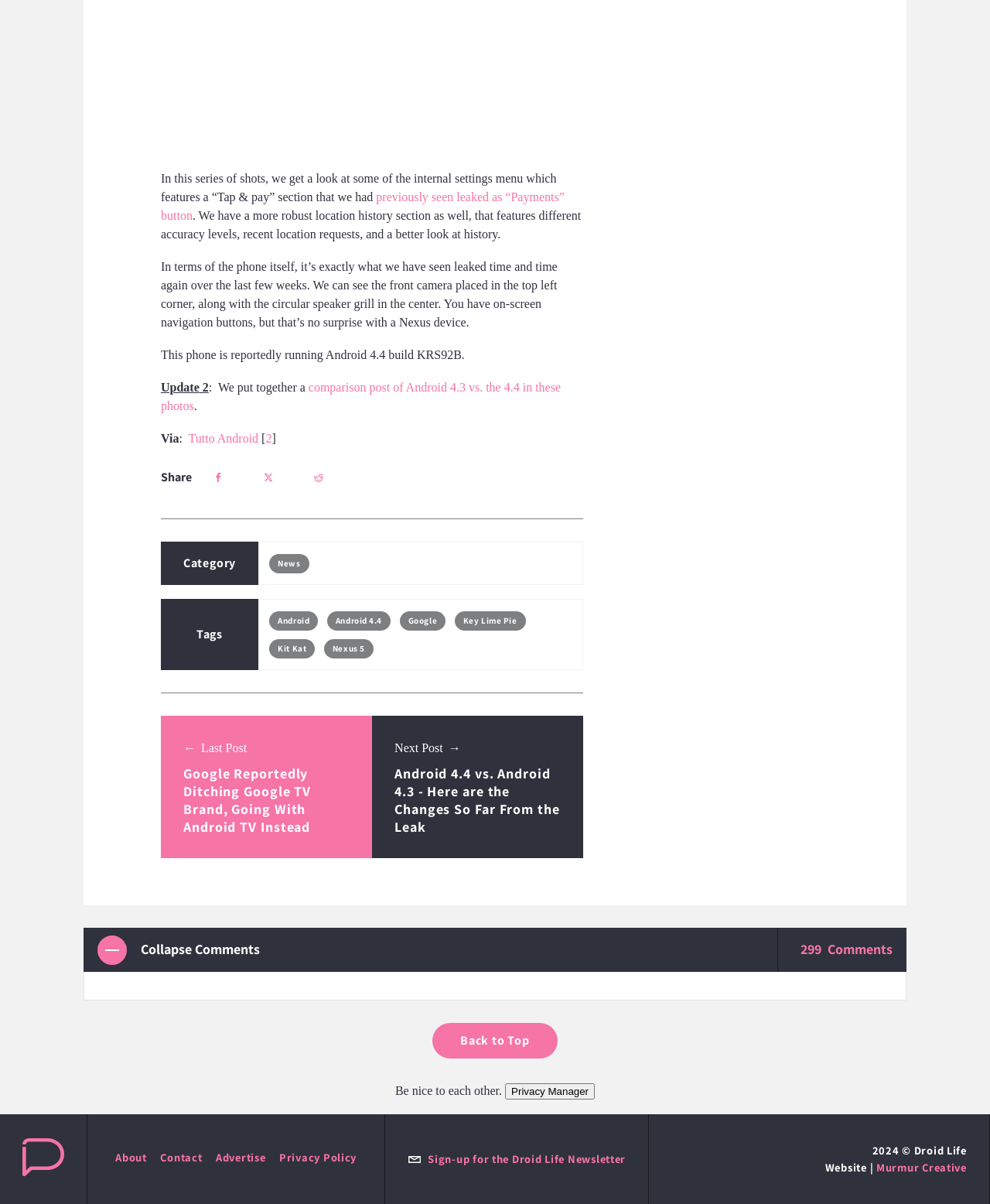For the following element description, predict the bounding box coordinates in the format (top-left x, top-left y, bottom-right x, bottom-right y). All values should be floating point numbers between 0 and 1. Description: Android 4.4

[0.339, 0.511, 0.386, 0.52]